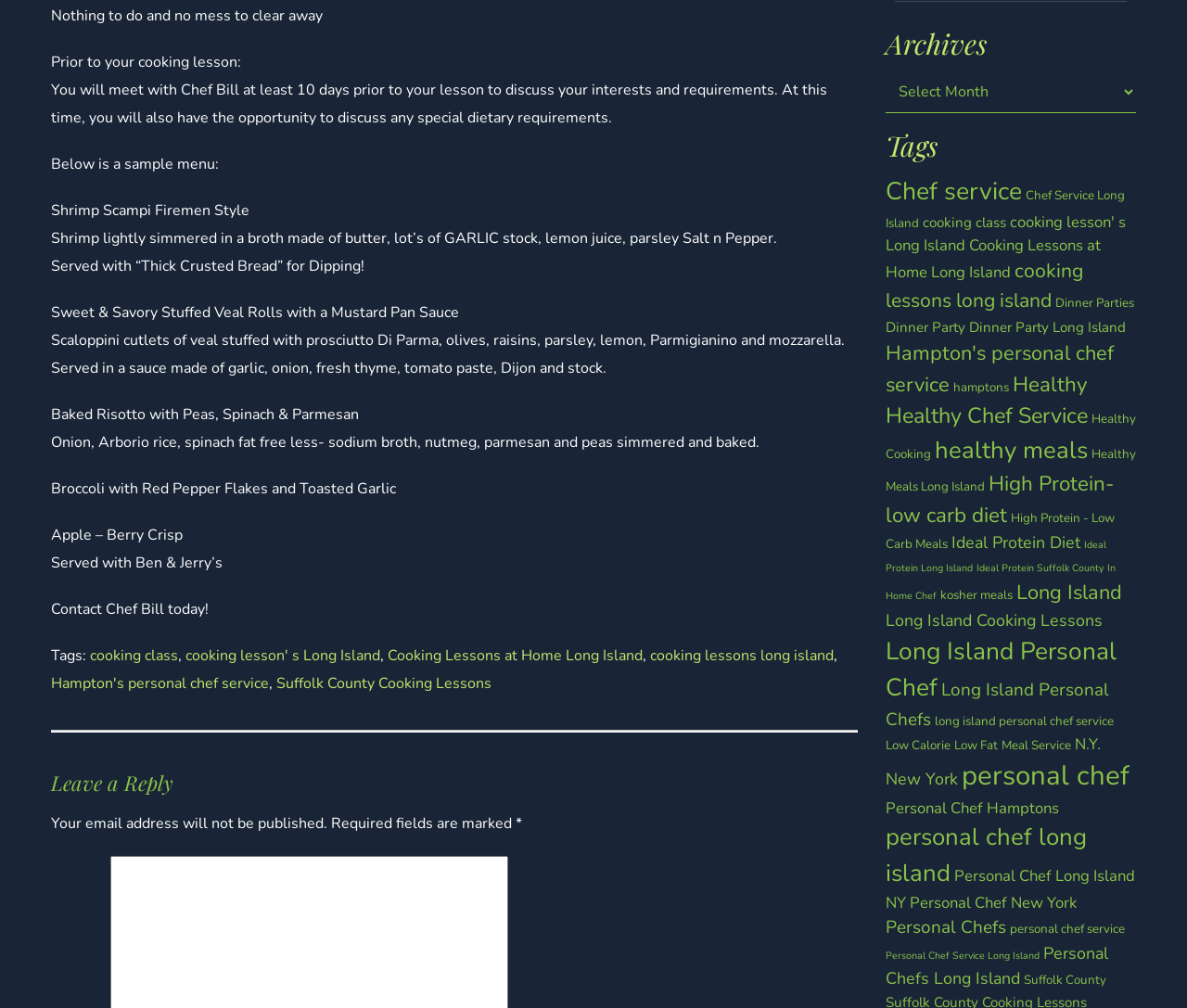Identify the bounding box coordinates of the region that needs to be clicked to carry out this instruction: "Explore Hampton's personal chef service". Provide these coordinates as four float numbers ranging from 0 to 1, i.e., [left, top, right, bottom].

[0.043, 0.668, 0.227, 0.688]